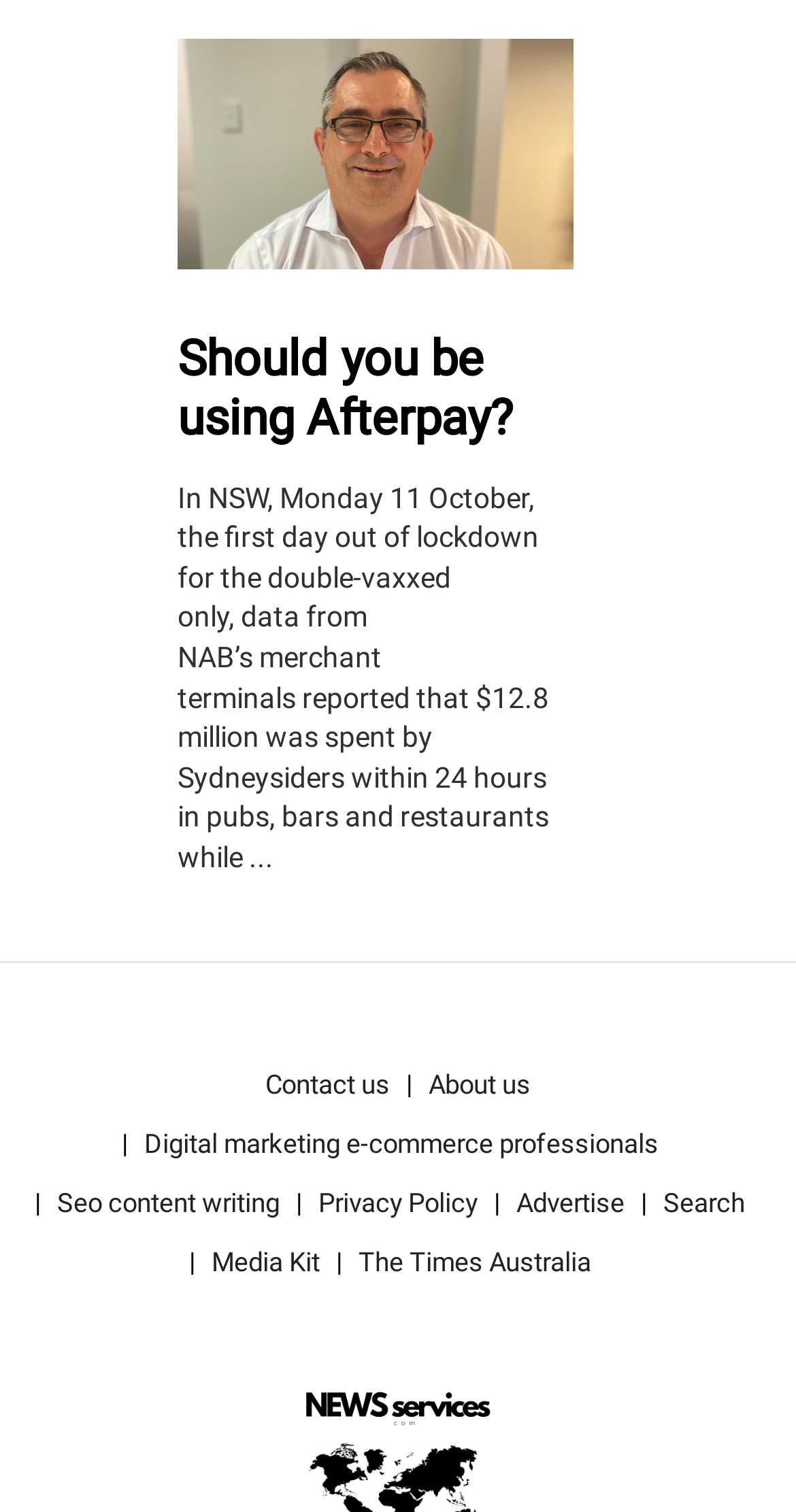Highlight the bounding box coordinates of the element you need to click to perform the following instruction: "Learn about digital marketing e-commerce professionals."

[0.181, 0.736, 0.827, 0.775]